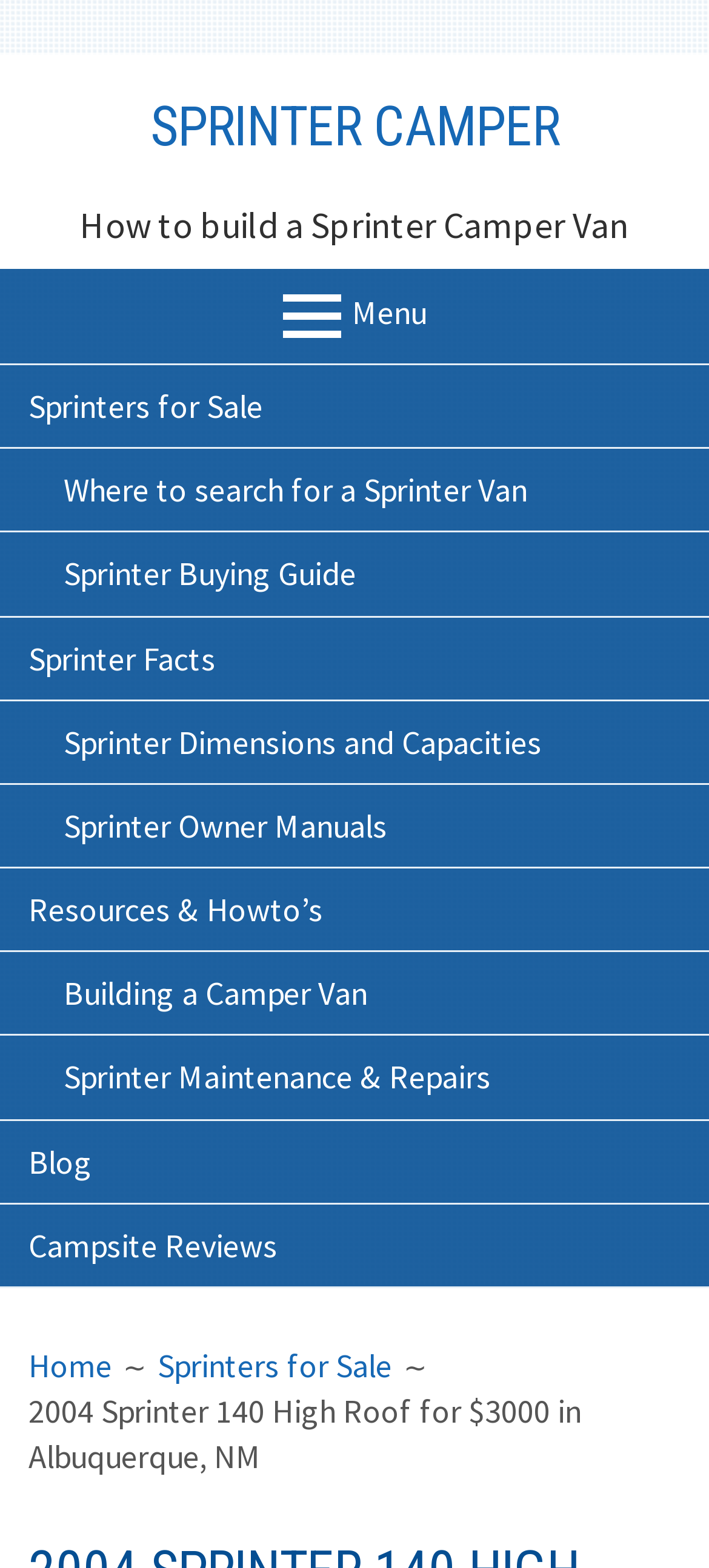What is the location of the 2004 Sprinter 140 High Roof?
Offer a detailed and full explanation in response to the question.

The location of the 2004 Sprinter 140 High Roof can be found in the StaticText element with the text '2004 Sprinter 140 High Roof for $3000 in Albuquerque, NM' which is located at the bottom of the webpage.